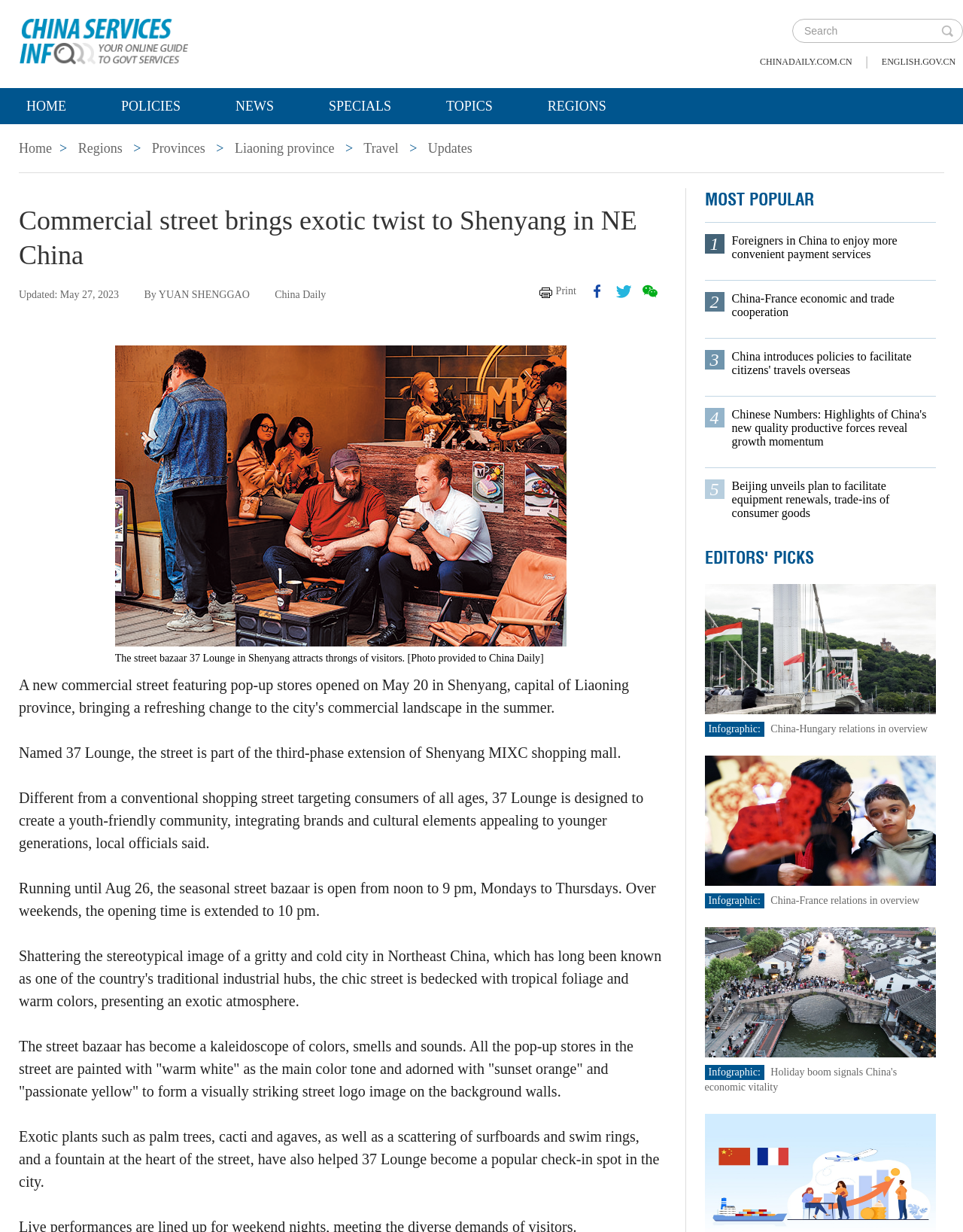Identify the bounding box coordinates for the UI element described as: "China-France relations in overview". The coordinates should be provided as four floats between 0 and 1: [left, top, right, bottom].

[0.8, 0.726, 0.955, 0.735]